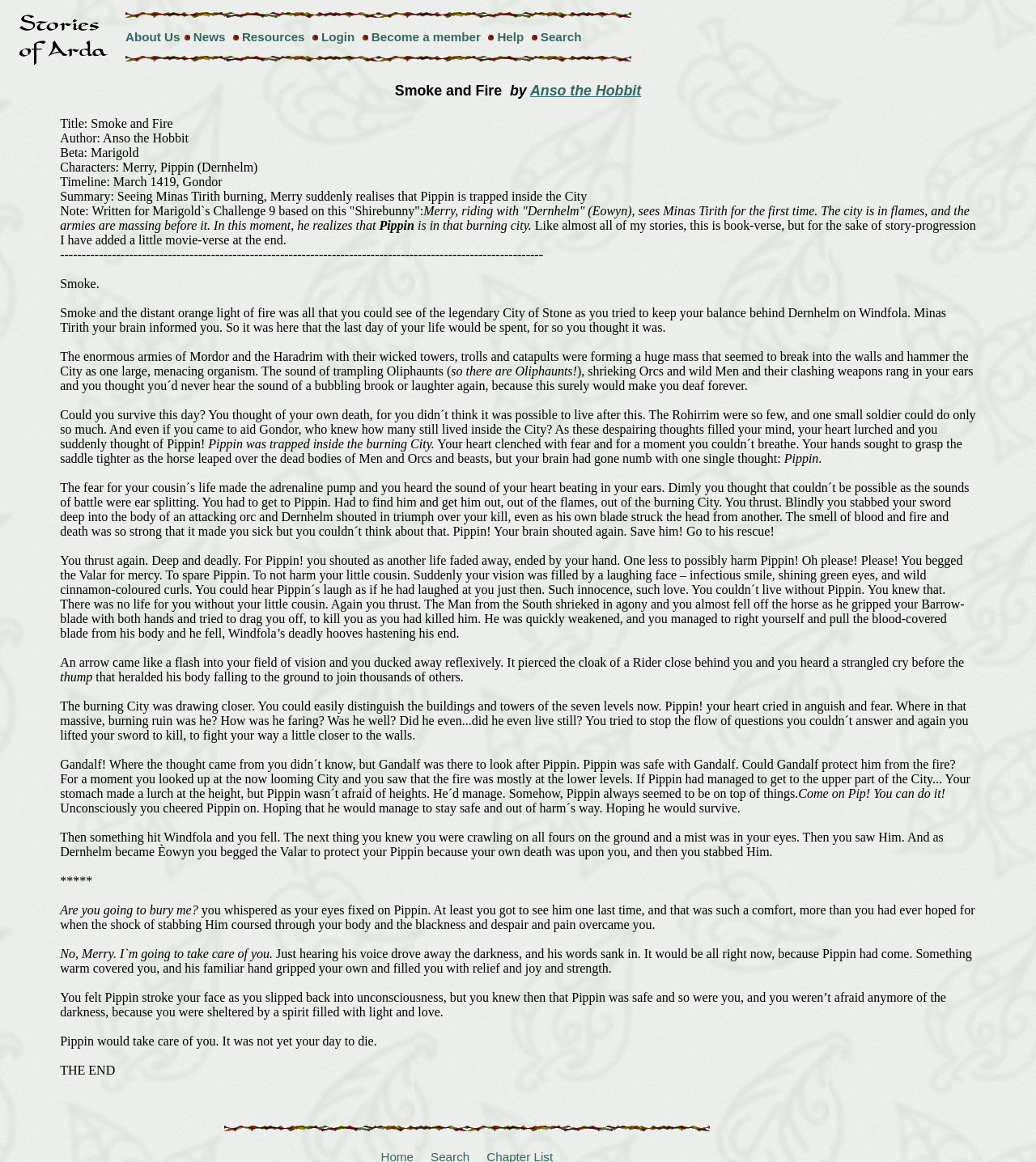What is Pippin doing in the story?
Please provide a single word or phrase as your answer based on the screenshot.

trapped inside the burning City